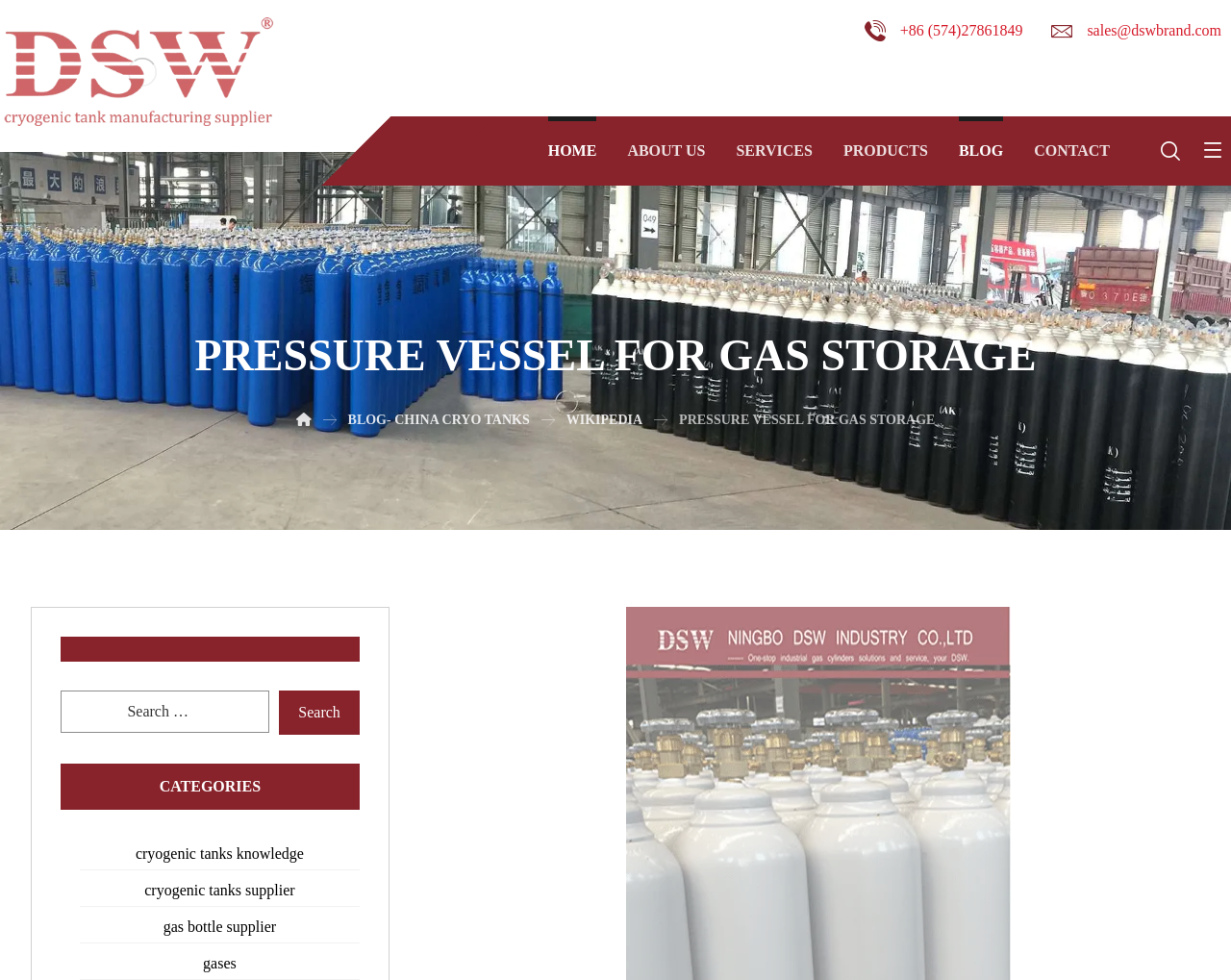Provide a brief response to the question using a single word or phrase: 
What is the main category of the products offered by the company?

Pressure Vessel